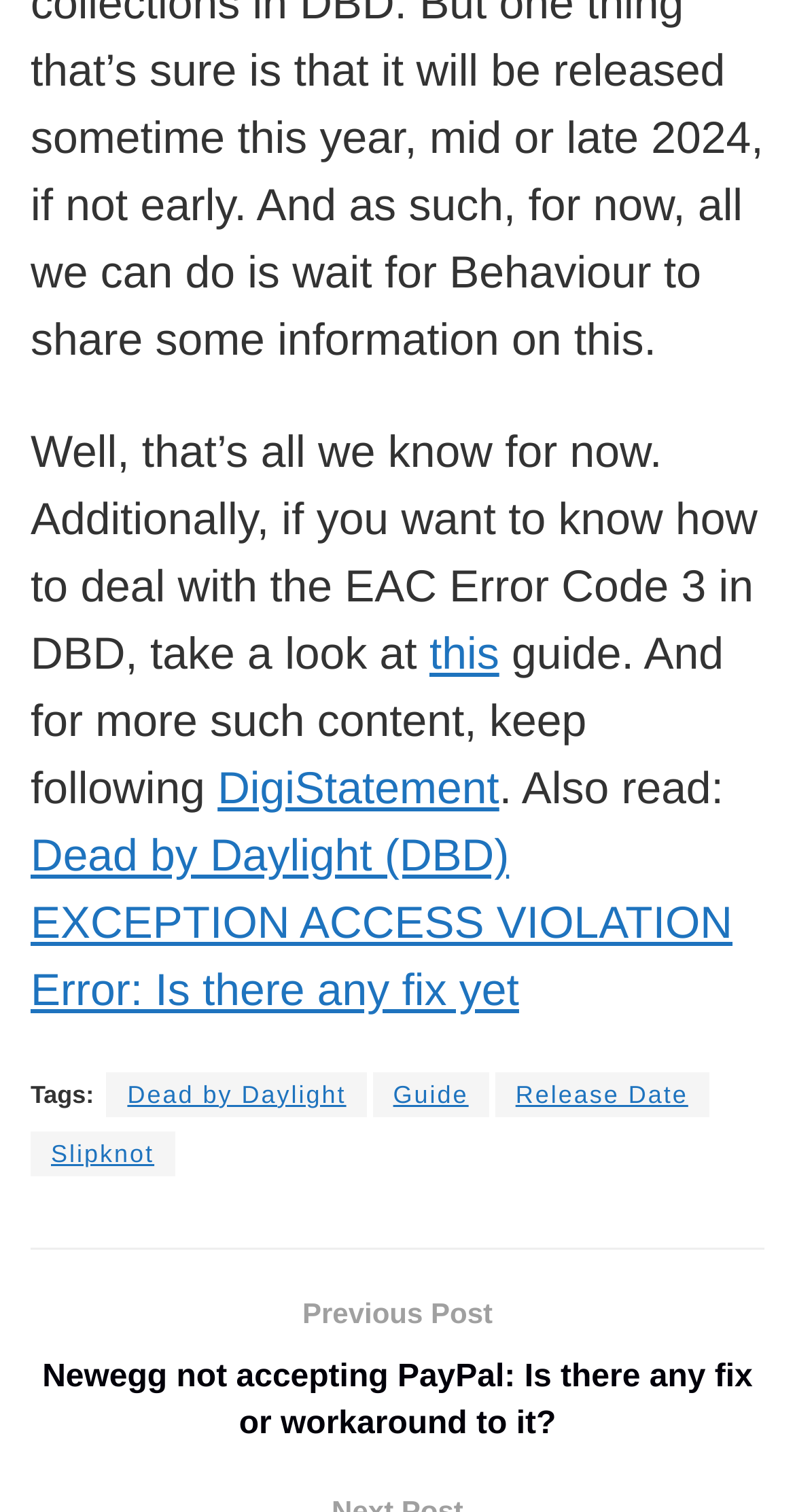Please identify the bounding box coordinates of the element I need to click to follow this instruction: "View the previous post about Newegg not accepting PayPal".

[0.038, 0.853, 0.962, 0.957]